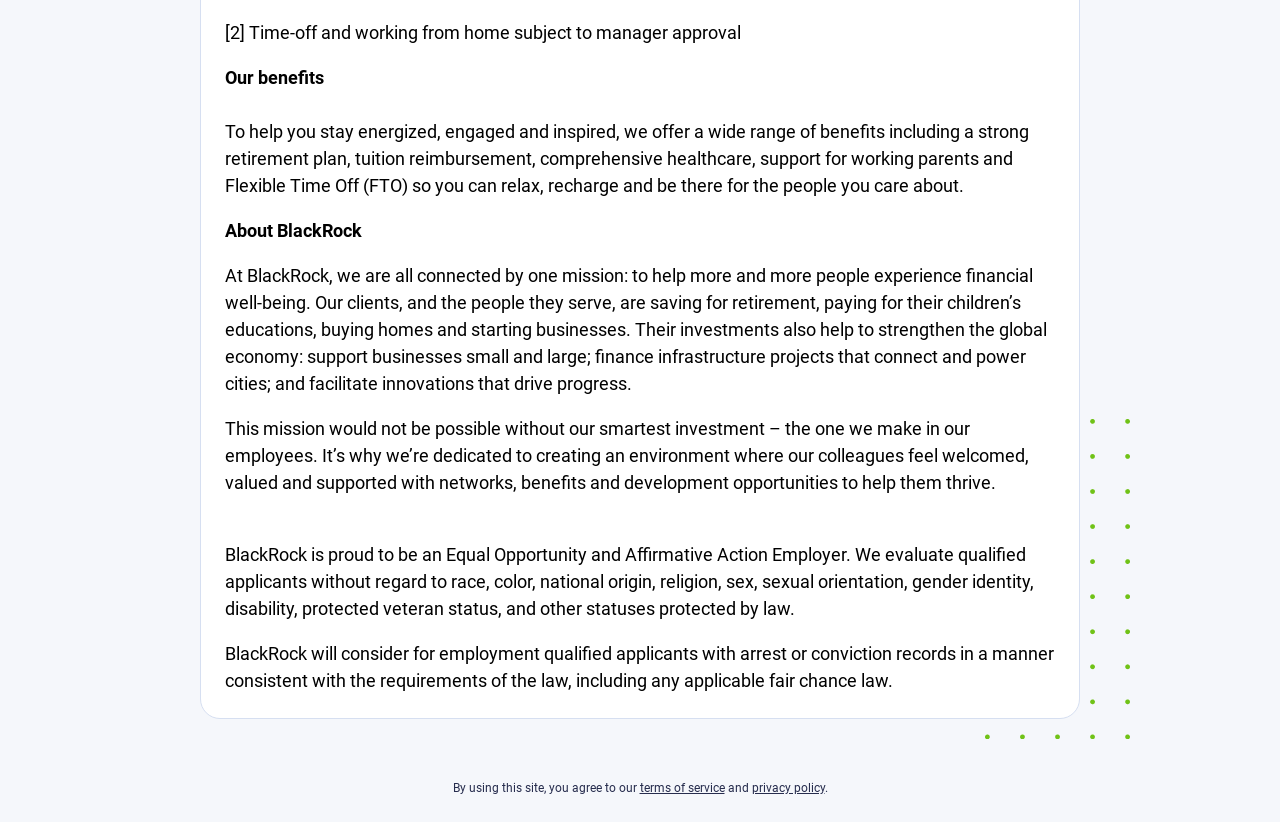Please provide a brief answer to the following inquiry using a single word or phrase:
What is the condition for using this website?

Agree to terms of service and privacy policy